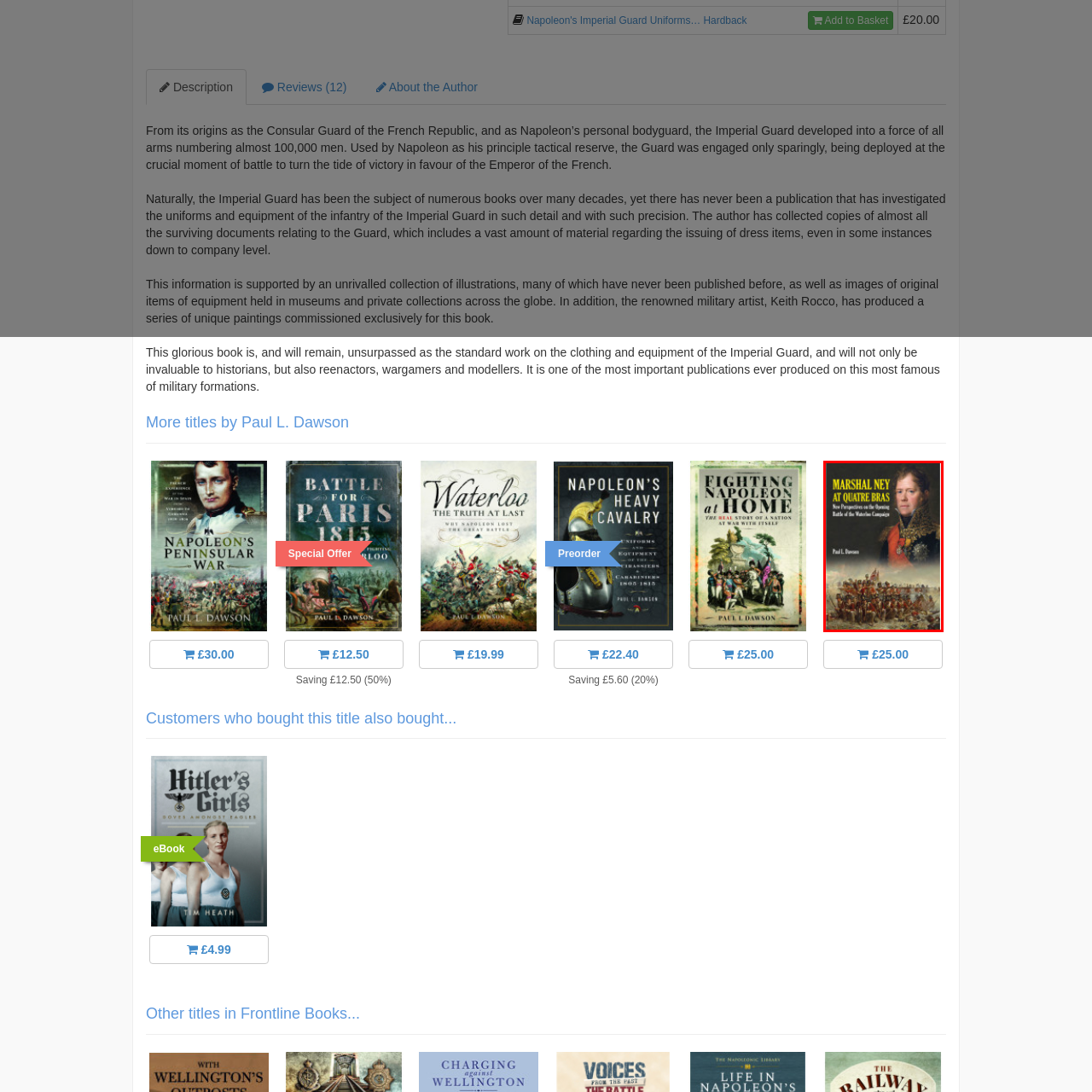What is the background of the book cover?
Look at the area highlighted by the red bounding box and answer the question in detail, drawing from the specifics shown in the image.

The caption describes the background of the book cover as a dramatic scene of soldiers at the battlefield, capturing the intensity of the campaign, which suggests that the background is a depiction of a battlefield scene.